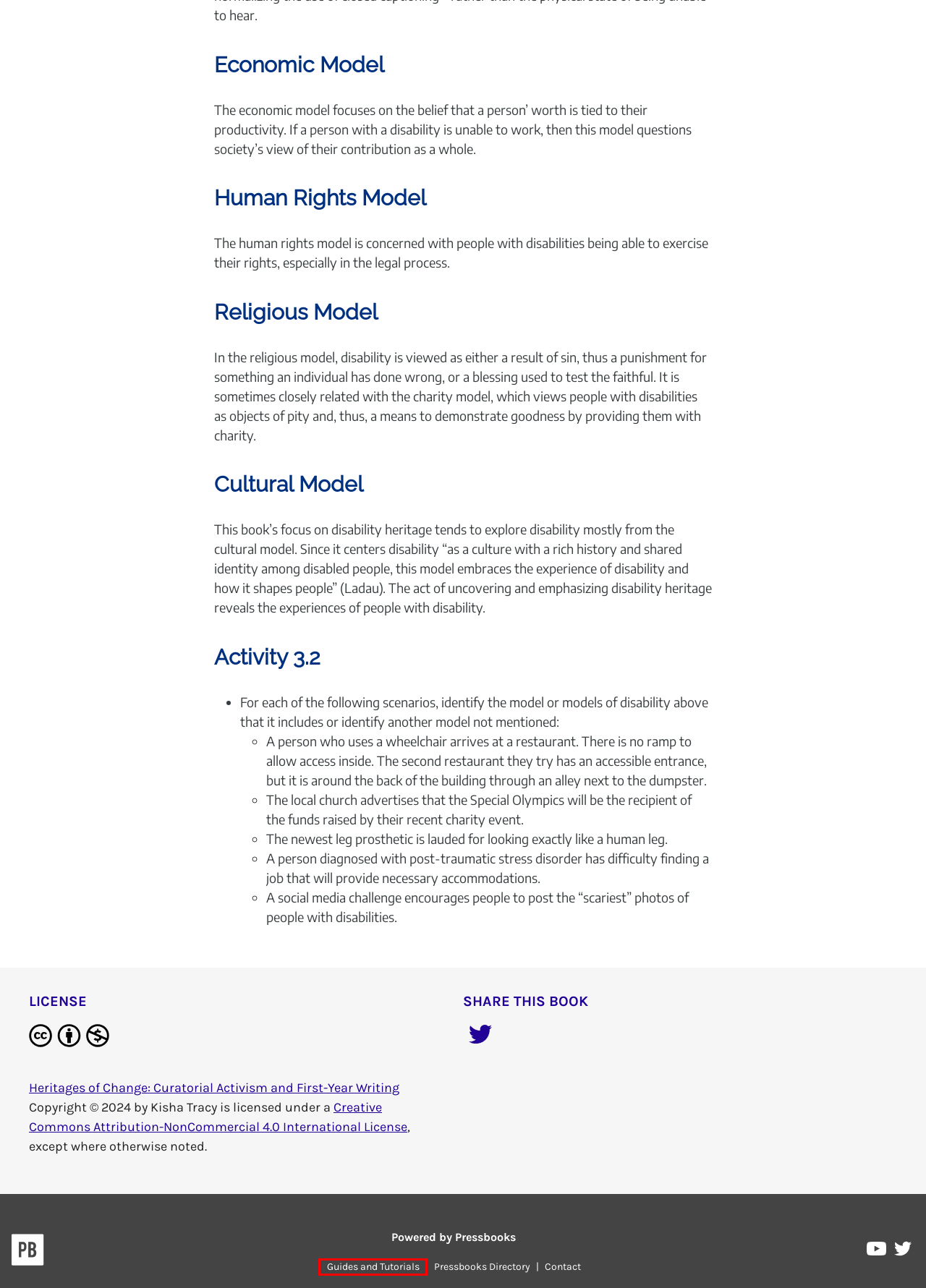Review the screenshot of a webpage which includes a red bounding box around an element. Select the description that best fits the new webpage once the element in the bounding box is clicked. Here are the candidates:
A. Pressbooks Directory
B. Adapt open textbooks with Pressbooks
C. CC BY-NC 4.0 Deed | Attribution-NonCommercial 4.0 International
 | Creative Commons
D. Remixing Open Textbooks through an Equity Lens (ROTEL)
E. Support guides | Pressbooks
F. Pressbooks | The open book creation platform.
G. Log In ‹ Heritages of Change: Curatorial Activism and First-Year Writing — Pressbooks
H. Heritages of Change: Curatorial Activism and First-Year Writing – Simple Book Publishing

E